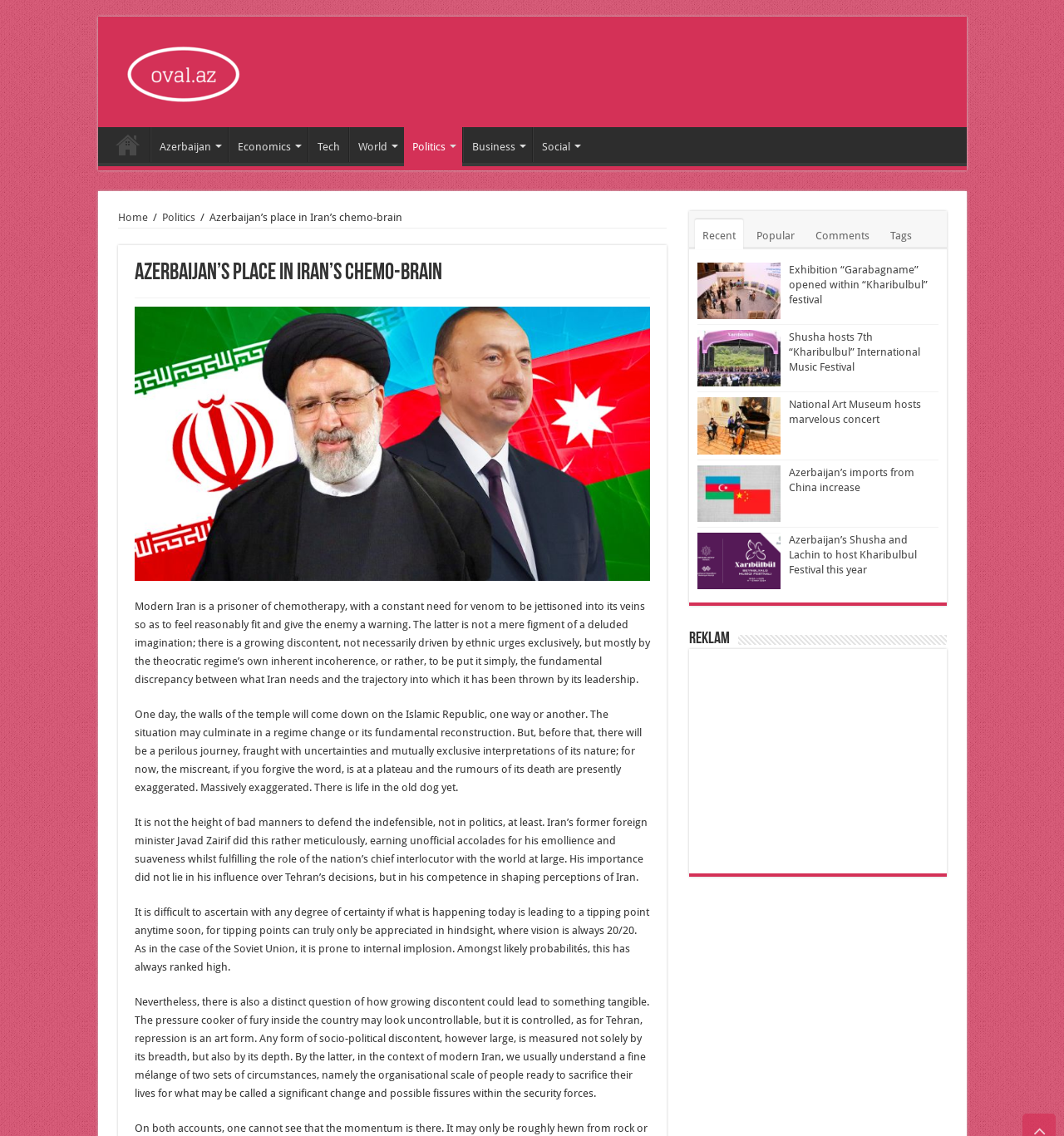Provide the bounding box coordinates of the HTML element this sentence describes: "Azerbaijan, land of delicious foods". The bounding box coordinates consist of four float numbers between 0 and 1, i.e., [left, top, right, bottom].

[0.741, 0.291, 0.869, 0.315]